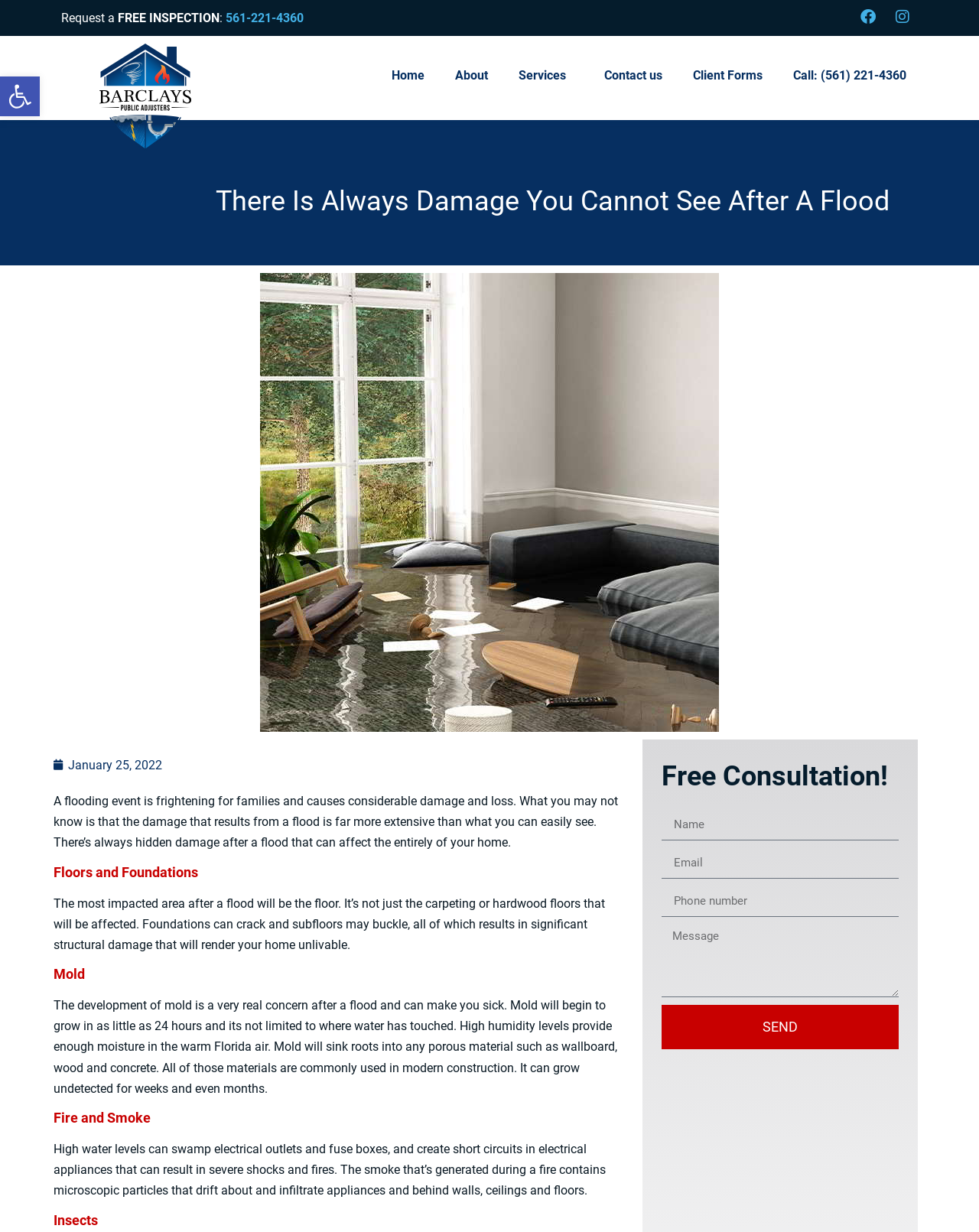Determine the bounding box coordinates for the area that should be clicked to carry out the following instruction: "Request a free inspection".

[0.062, 0.009, 0.12, 0.02]